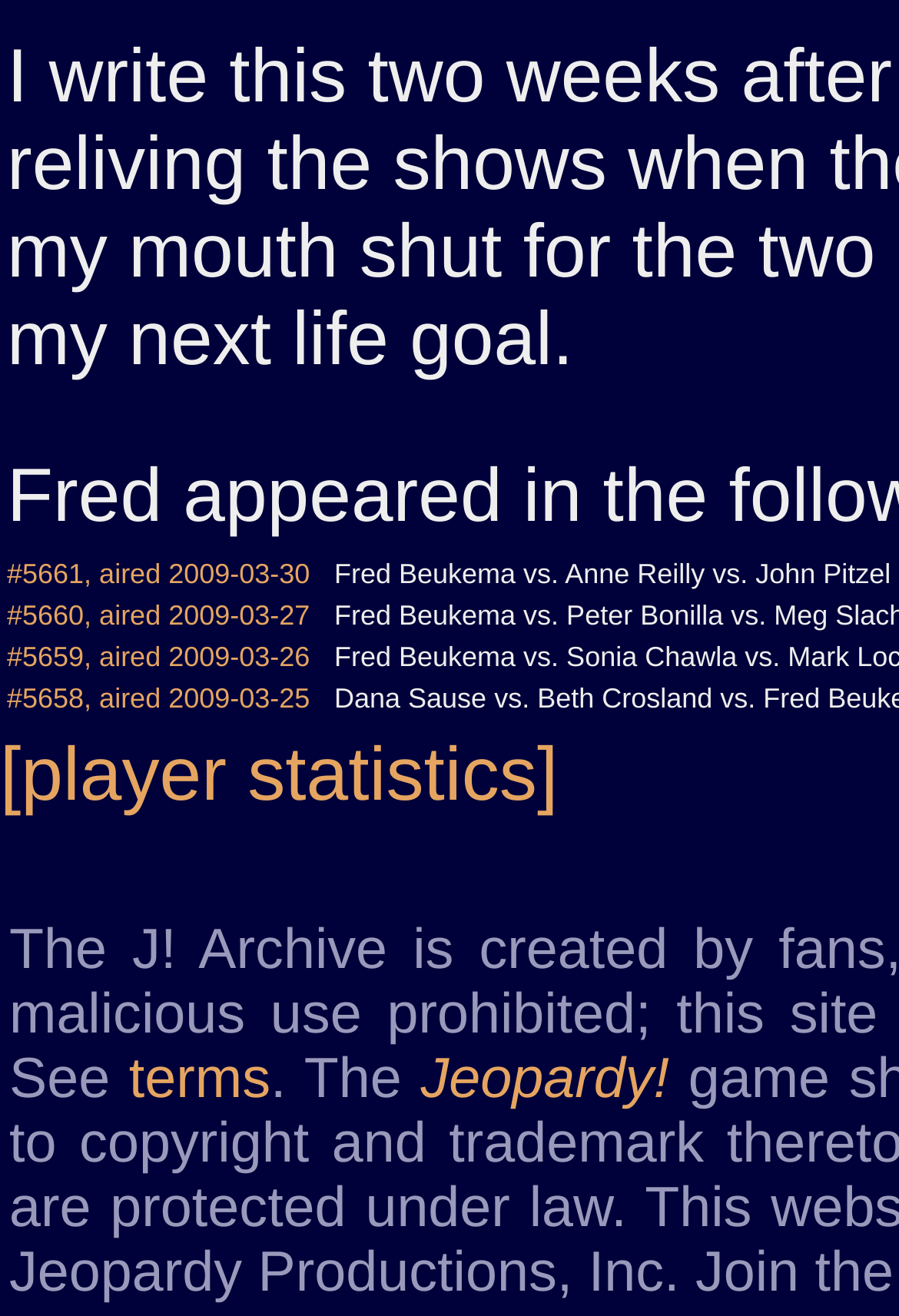With reference to the screenshot, provide a detailed response to the question below:
How many episodes are listed?

The number of episodes listed can be determined by counting the number of LayoutTableCell elements, each of which contains an episode. There are four LayoutTableCell elements, each with a unique episode number and air date. Therefore, there are four episodes listed.